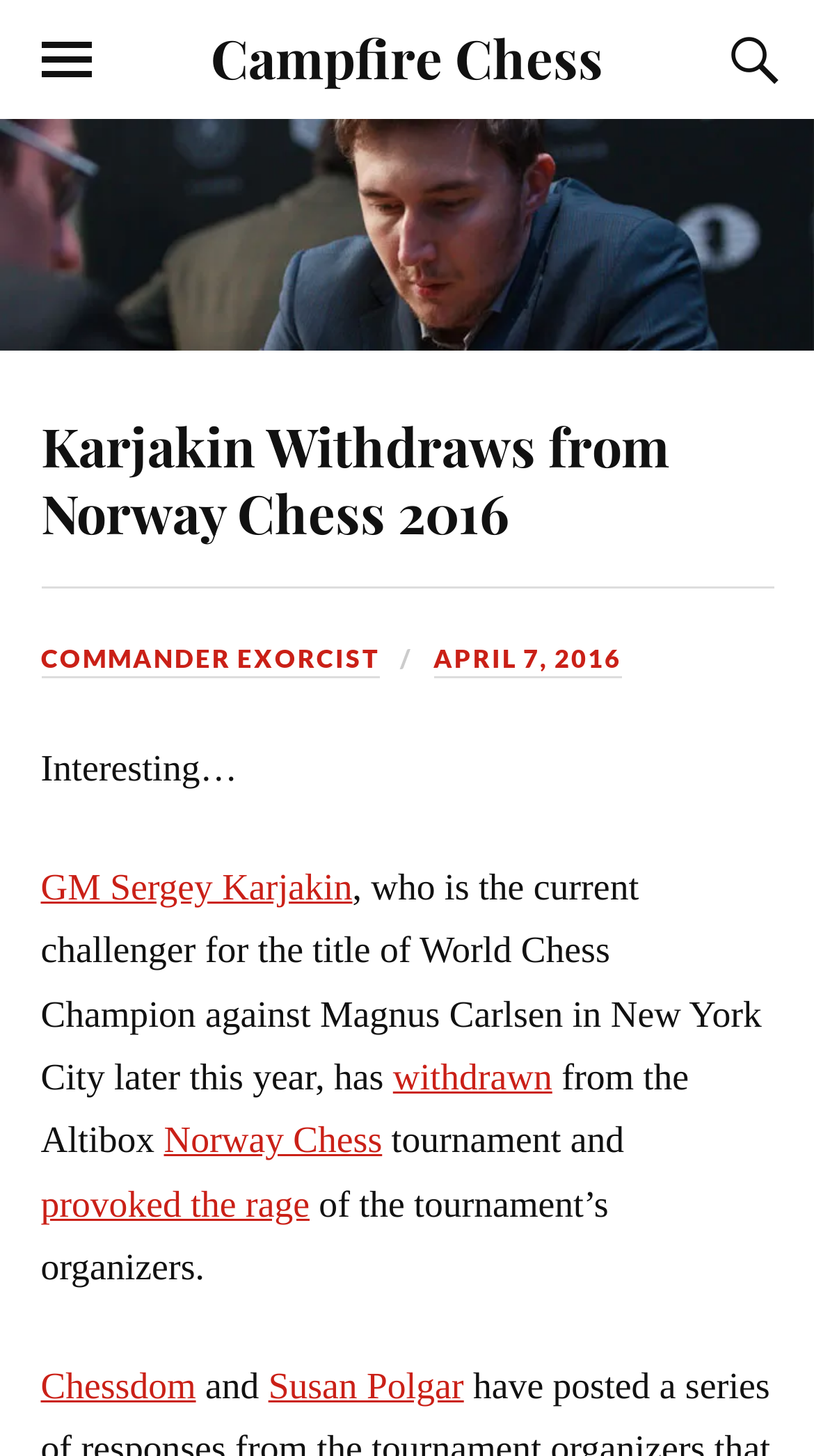Identify the text that serves as the heading for the webpage and generate it.

Karjakin Withdraws from Norway Chess 2016